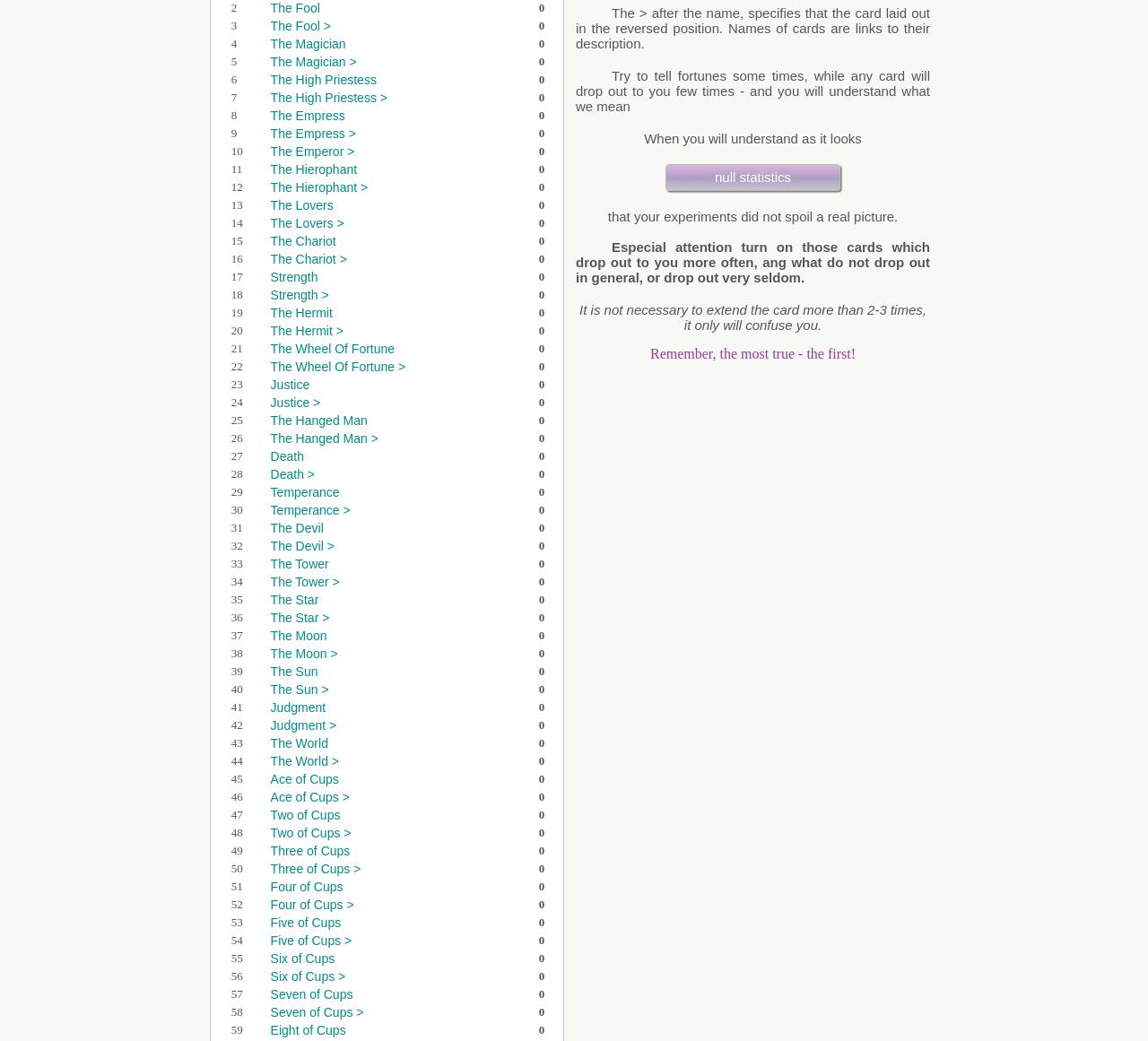Identify the bounding box coordinates necessary to click and complete the given instruction: "click on The Empress".

[0.236, 0.105, 0.301, 0.118]